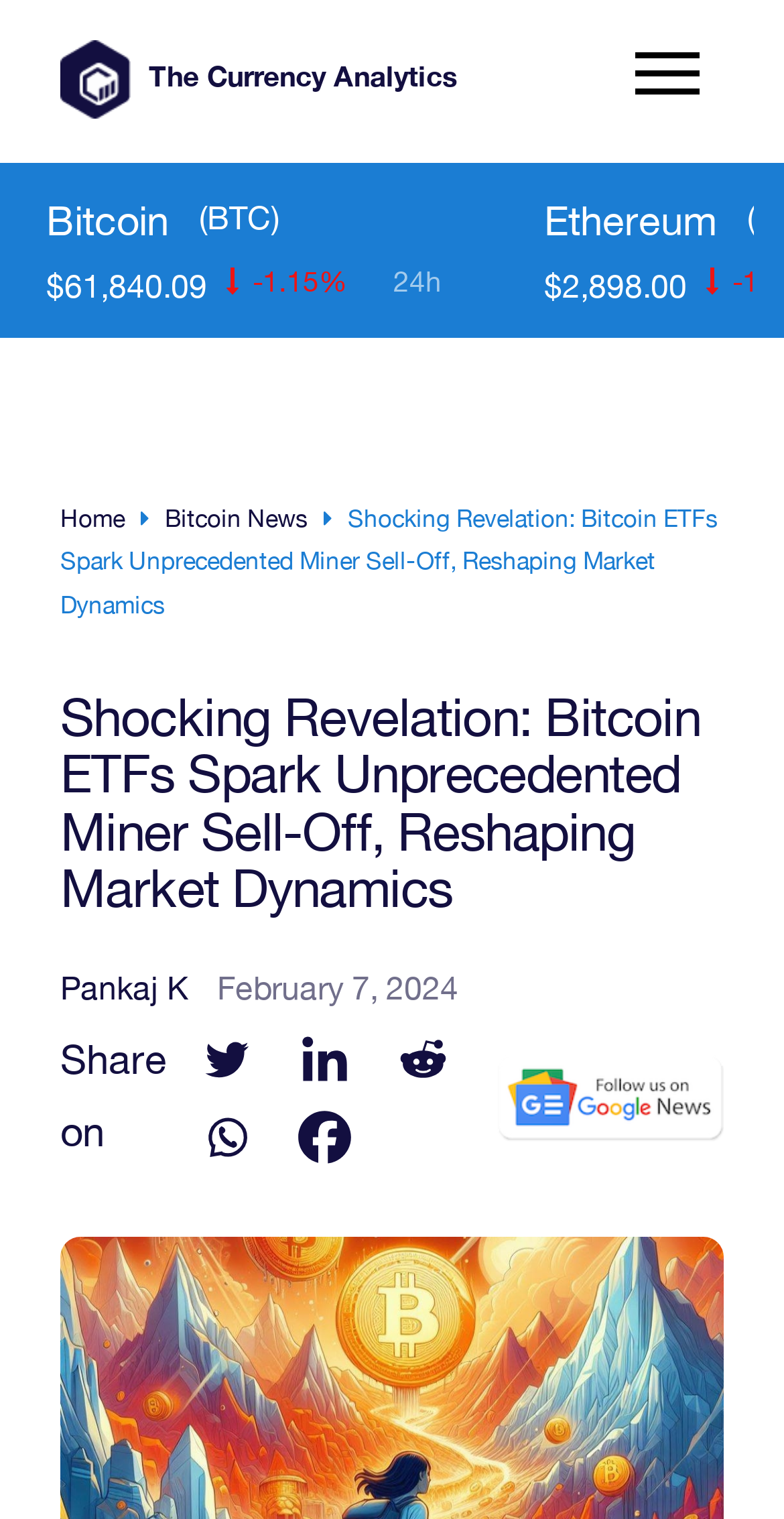Use the information in the screenshot to answer the question comprehensively: What is the value of the other cryptocurrency mentioned?

I found the value of the other cryptocurrency mentioned by looking at the text '$2,898.00' which is located near the current price of Bitcoin, indicating that it is the value of another cryptocurrency.